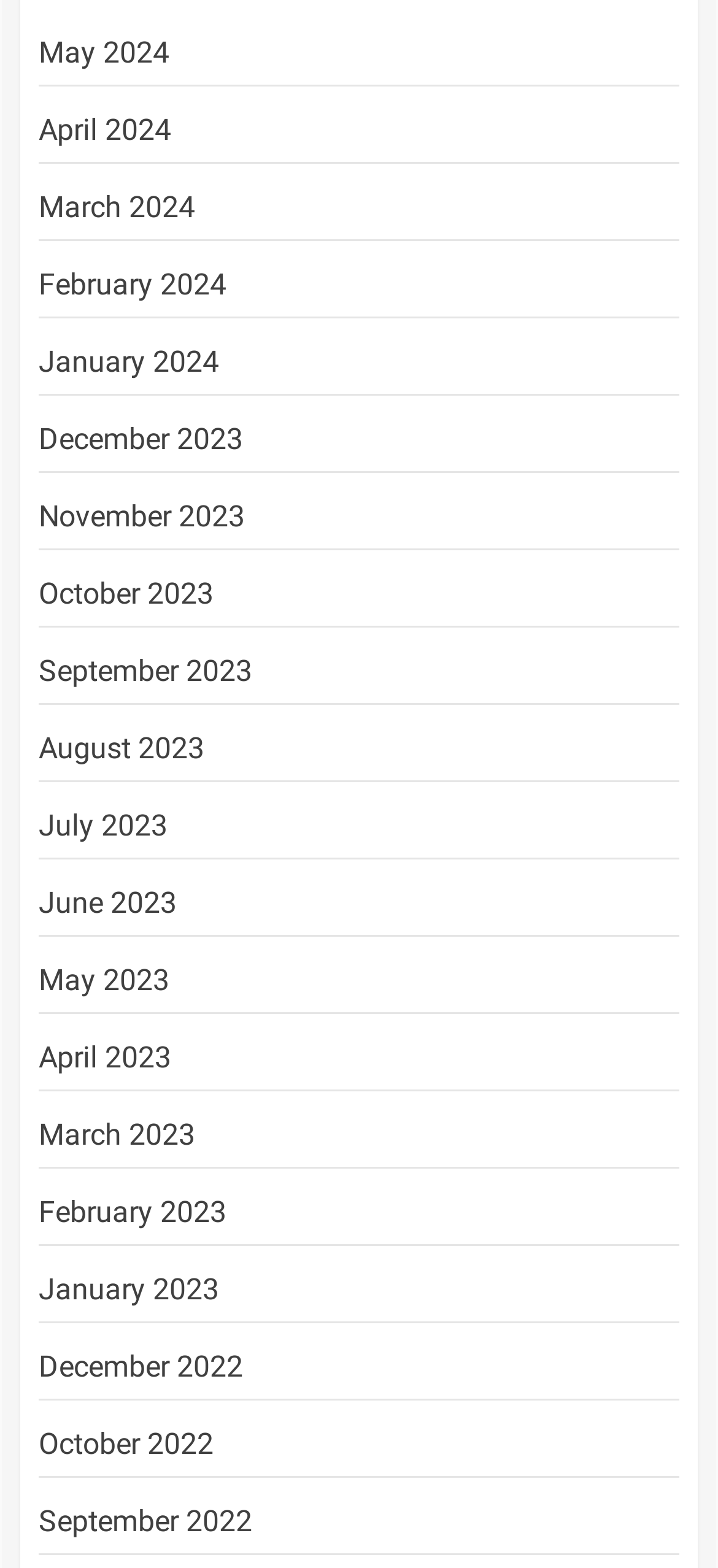Given the element description: "October 2023", predict the bounding box coordinates of this UI element. The coordinates must be four float numbers between 0 and 1, given as [left, top, right, bottom].

[0.054, 0.368, 0.297, 0.39]